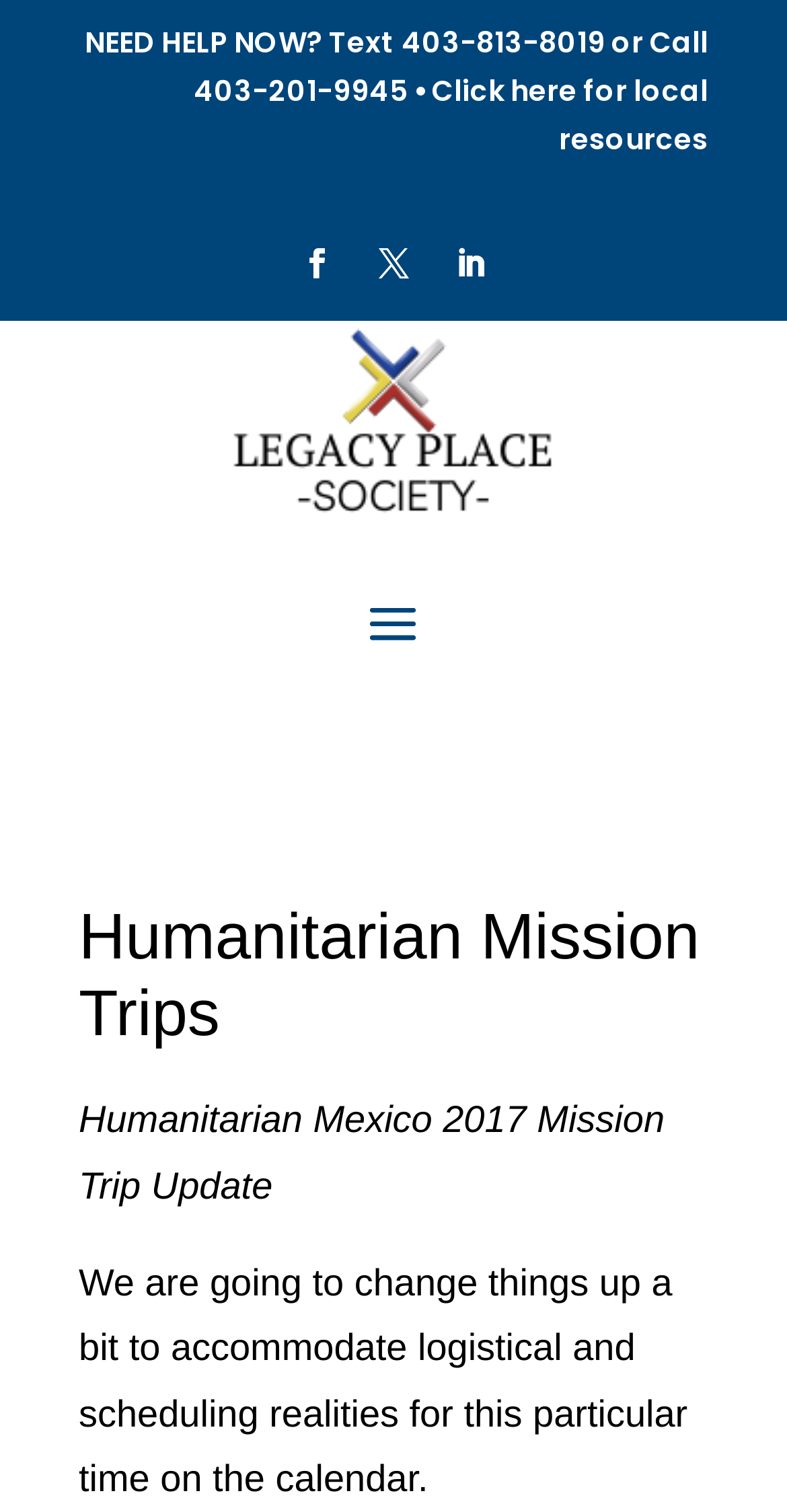What is the purpose of the 'Click here' link?
Please use the image to deliver a detailed and complete answer.

I looked at the link element with the text 'Click here' and found that it is followed by the StaticText element with the text 'for local resources', which suggests that the link is for accessing local resources.